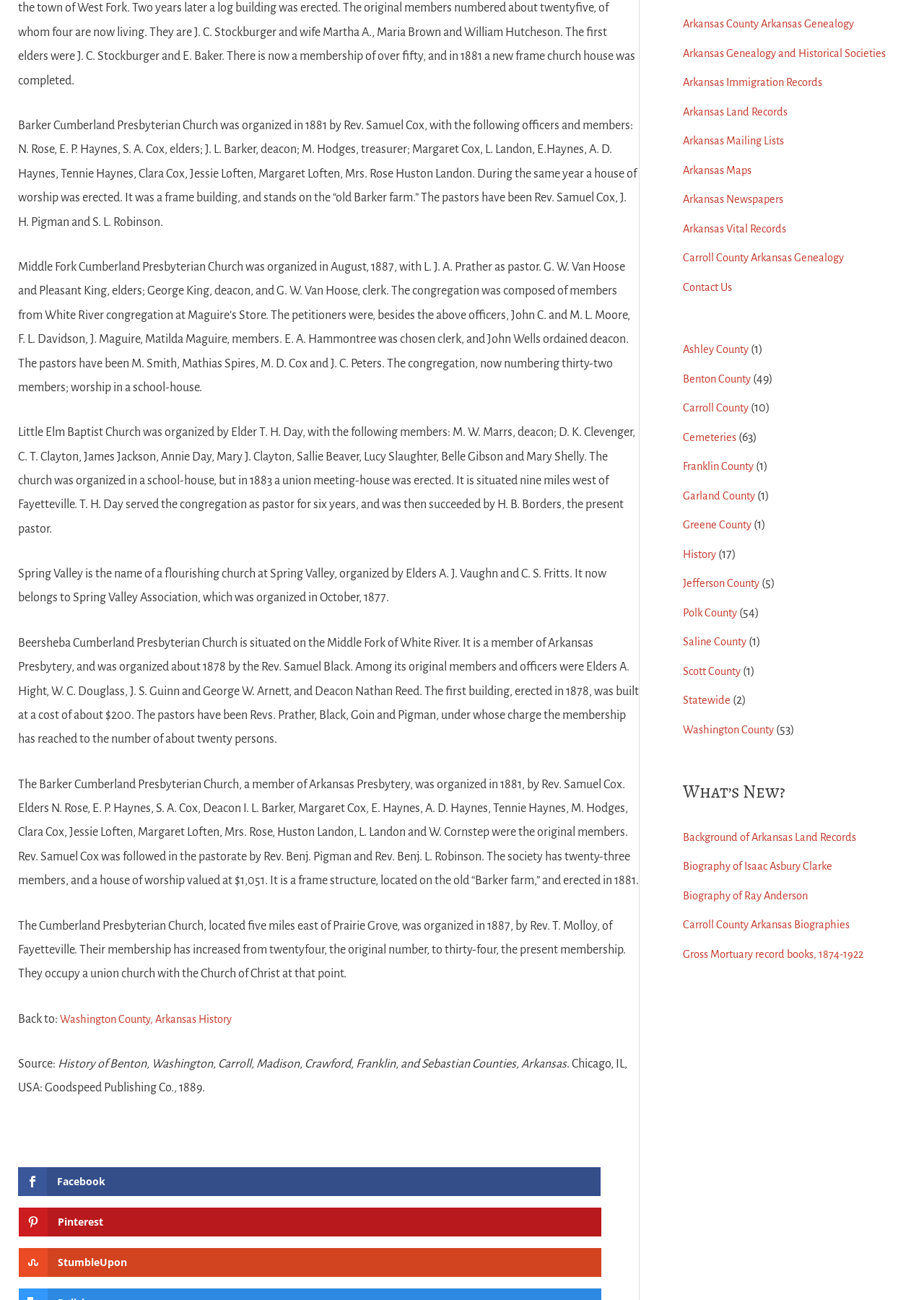Locate the bounding box coordinates of the element that should be clicked to fulfill the instruction: "Explore Carroll County Arkansas Biographies".

[0.739, 0.71, 0.935, 0.72]